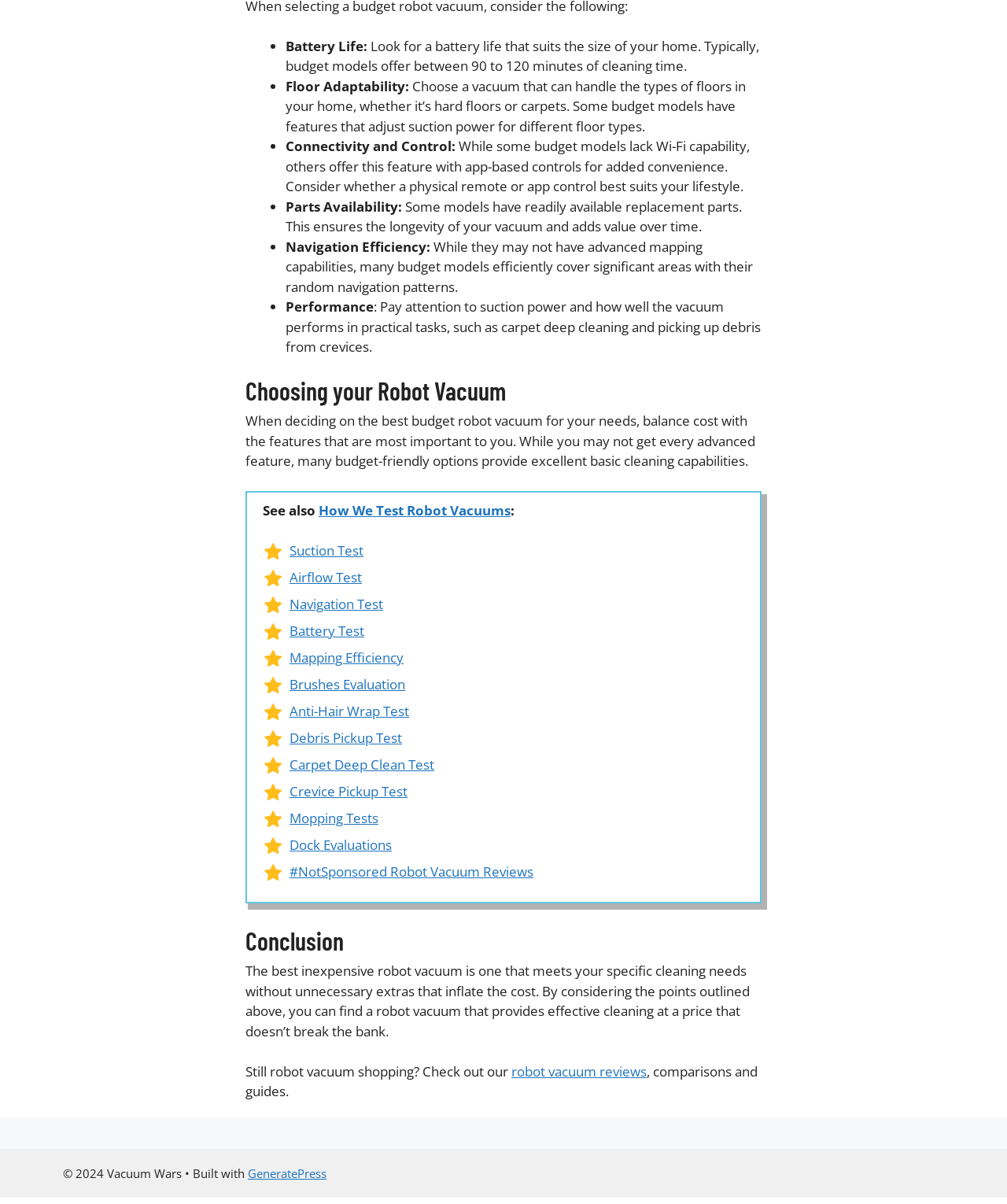Please reply to the following question using a single word or phrase: 
What is the purpose of considering parts availability?

Ensures longevity of the vacuum